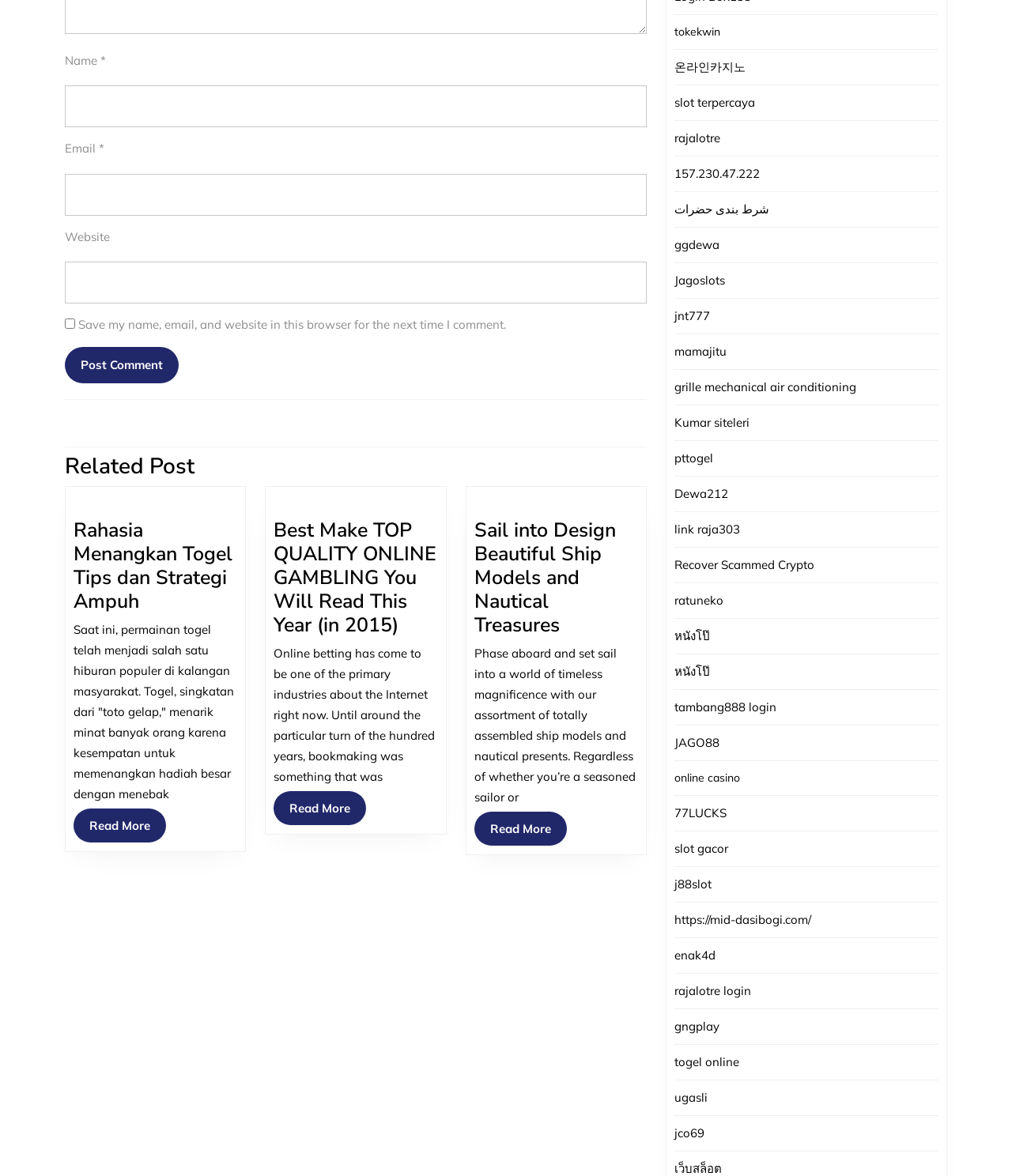Please give a succinct answer to the question in one word or phrase:
How many links are there in the webpage?

30